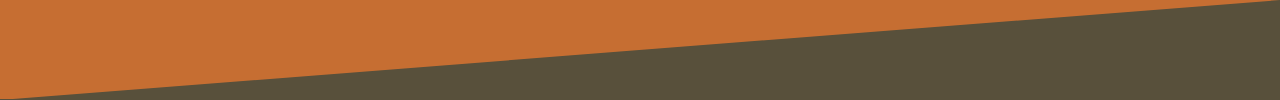What is the theme possibly related to?
Give a thorough and detailed response to the question.

The caption suggests that the design could be part of a larger artistic or branding context, possibly related to nature themes, highlighting the vibrancy and diversity found within natural environments.